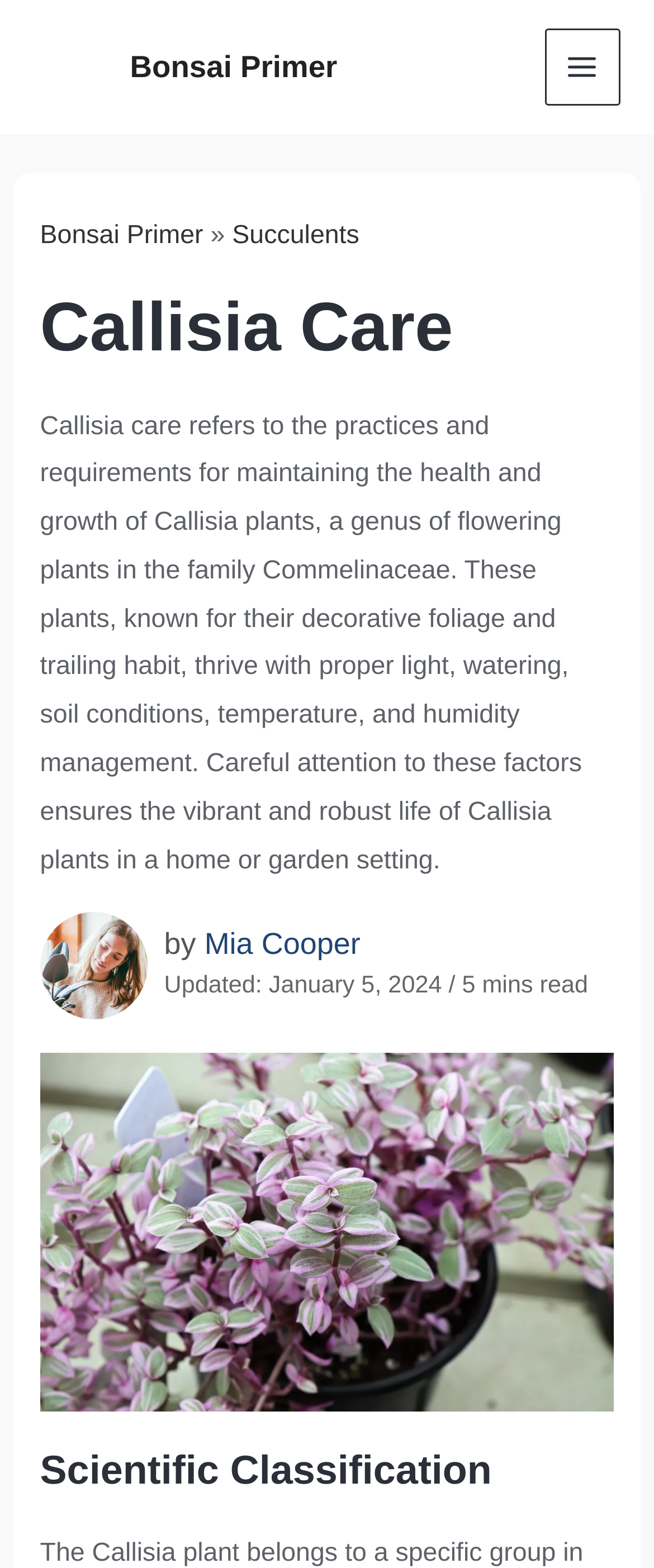Carefully examine the image and provide an in-depth answer to the question: What is the name of the logo at the top of the page?

I found the answer by looking at the image at the top of the page, which is labeled as 'bonsai primer logo' and has a link with the text 'Bonsai Primer'.